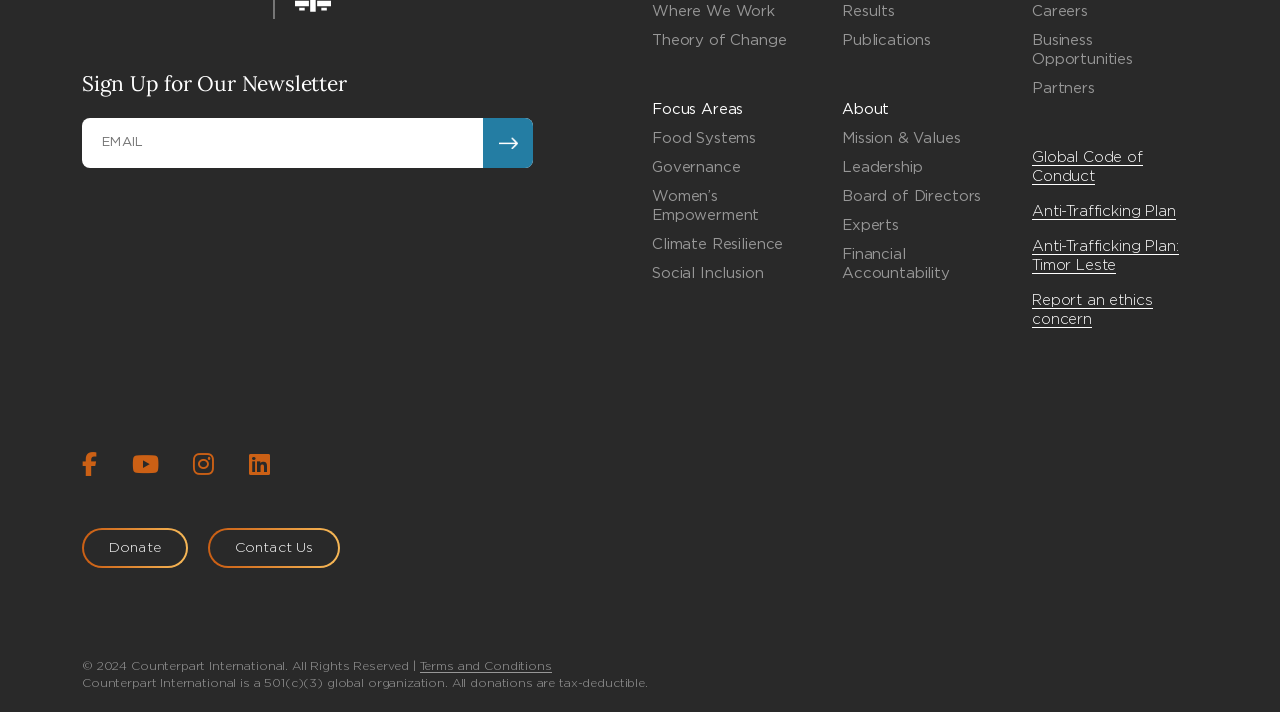Please mark the clickable region by giving the bounding box coordinates needed to complete this instruction: "Enter email address".

[0.064, 0.166, 0.416, 0.237]